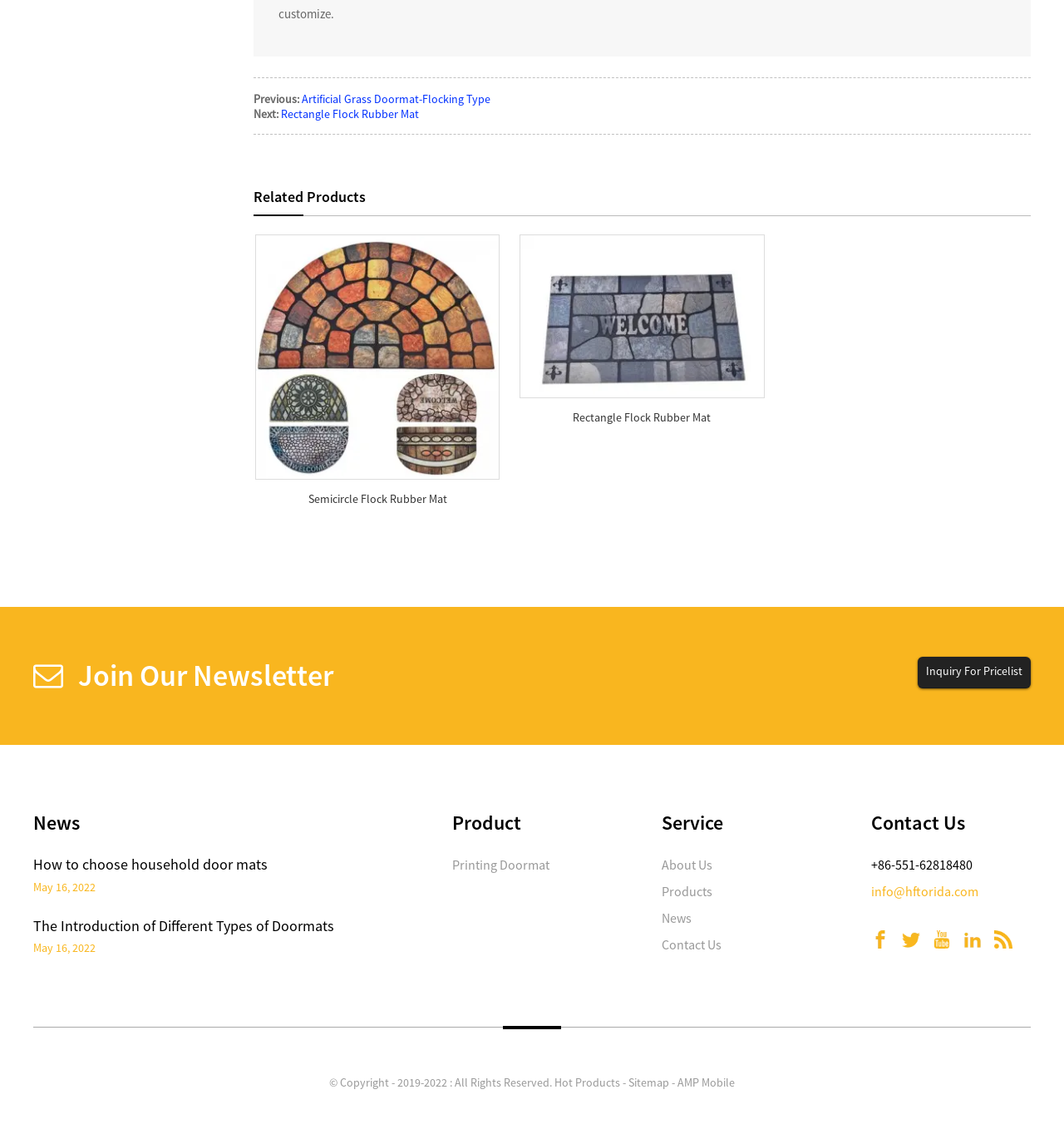Please provide a one-word or short phrase answer to the question:
What is the copyright year range?

2019-2022